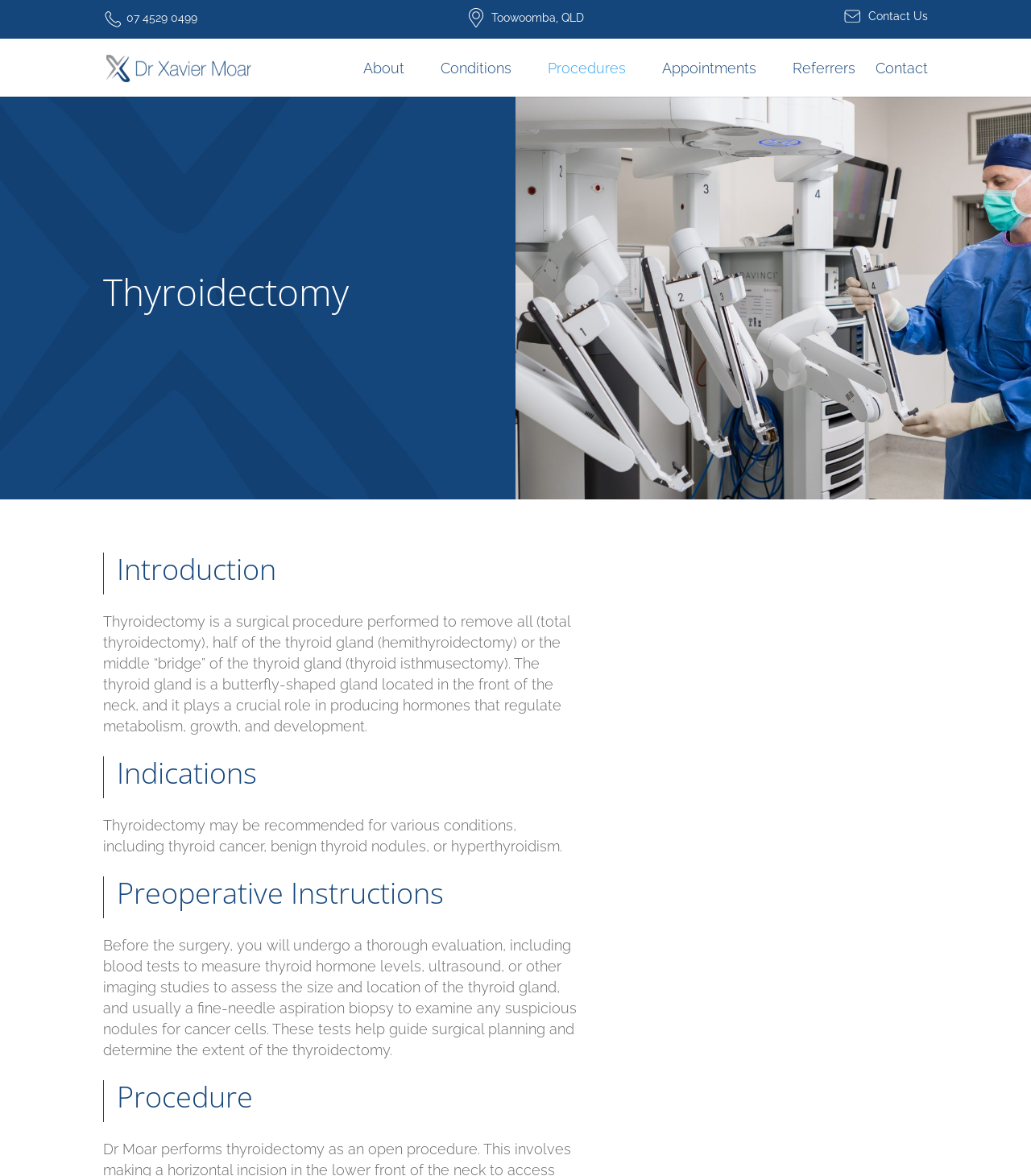Generate an in-depth caption that captures all aspects of the webpage.

The webpage is about Dr. Xavier Moar, a thyroid surgeon in Toowoomba, who performs thyroidectomy for conditions like cancer and hyperthyroidism. At the top left, there is a phone number "07 4529 0499" and an address "Toowoomba, QLD" next to it. On the top right, there is a "Contact Us" link. Below the address, there is a link to "Dr Xavier Moar" with an accompanying image of the doctor.

The main navigation menu is located below the doctor's image, with links to "About", "Conditions", "Procedures", "Appointments", "Referrers", and "Contact". 

The main content of the webpage is divided into sections, starting with a heading "Thyroidectomy" at the top. Below it, there is an introduction section that explains what thyroidectomy is, a surgical procedure to remove part or all of the thyroid gland. 

Following the introduction, there are sections on "Indications", "Preoperative Instructions", and "Procedure", each with a heading and a paragraph of text explaining the respective topics. The "Indications" section discusses the conditions that may require thyroidectomy, such as thyroid cancer, benign thyroid nodules, or hyperthyroidism. The "Preoperative Instructions" section outlines the evaluation process before the surgery, including blood tests, ultrasound, and biopsy. The "Procedure" section is located at the bottom of the page, but its content is not fully visible in the screenshot.